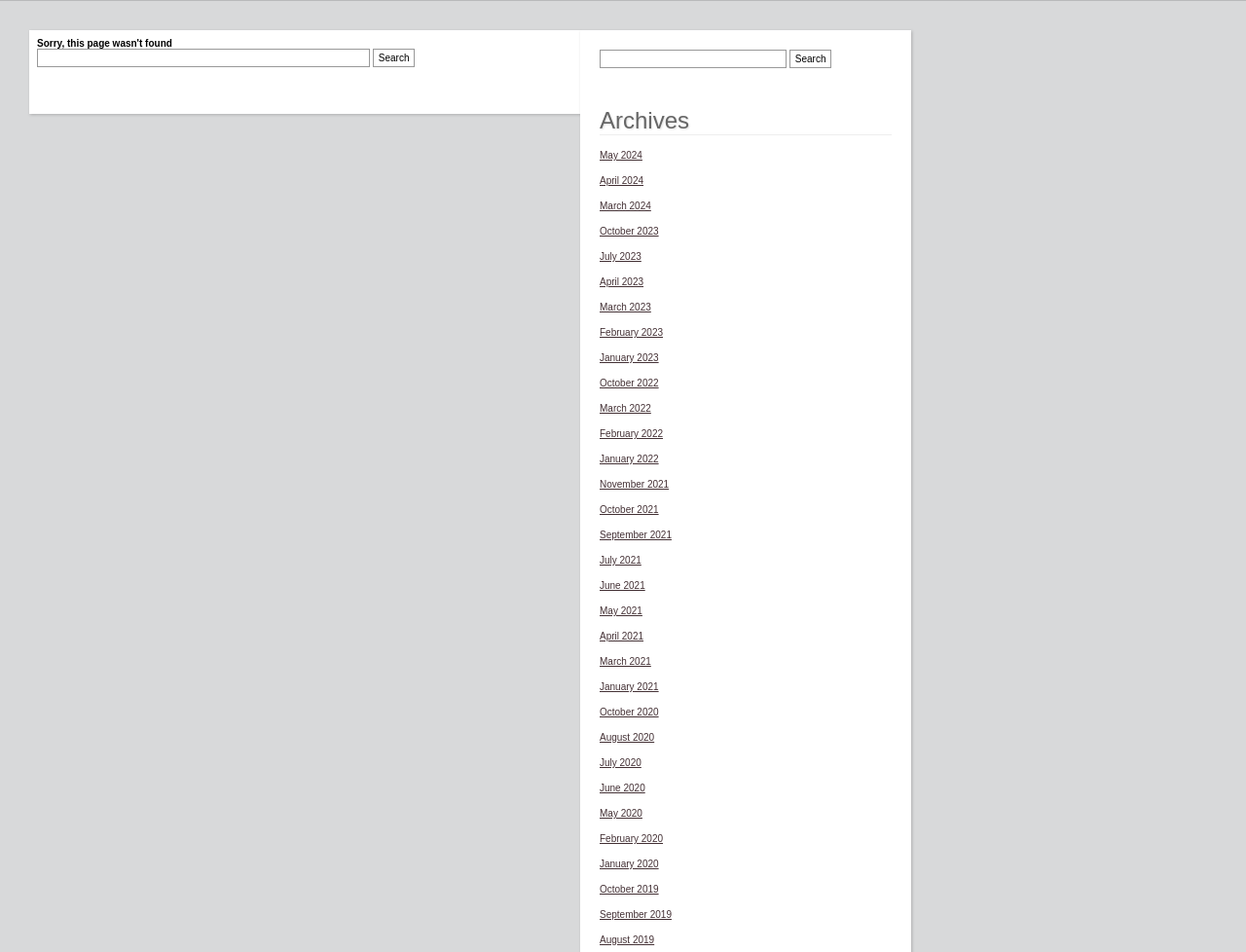Could you find the bounding box coordinates of the clickable area to complete this instruction: "View archives for January 2020"?

[0.481, 0.902, 0.529, 0.913]